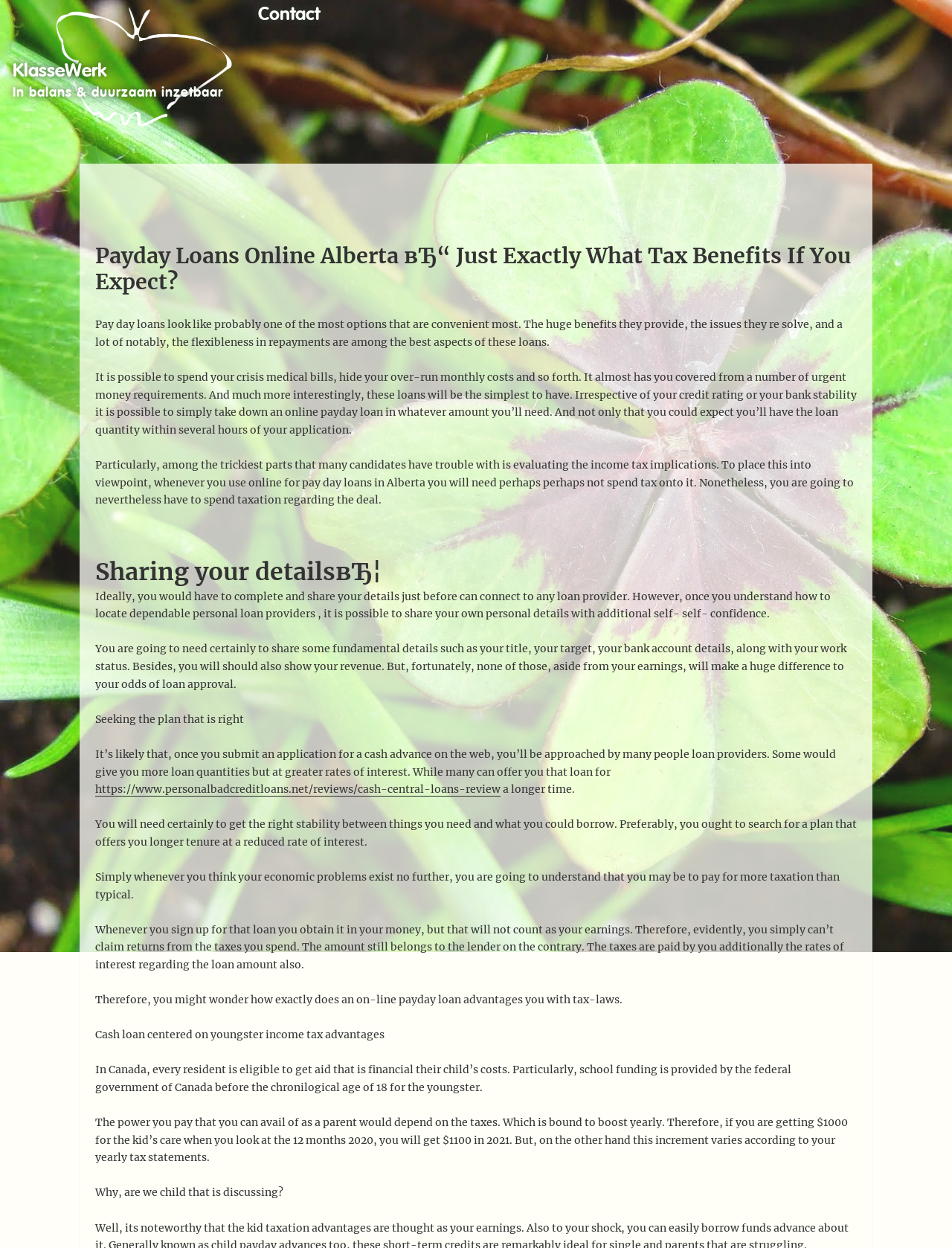Respond with a single word or phrase:
What is the main topic of the webpage?

Payday Loans Online Alberta